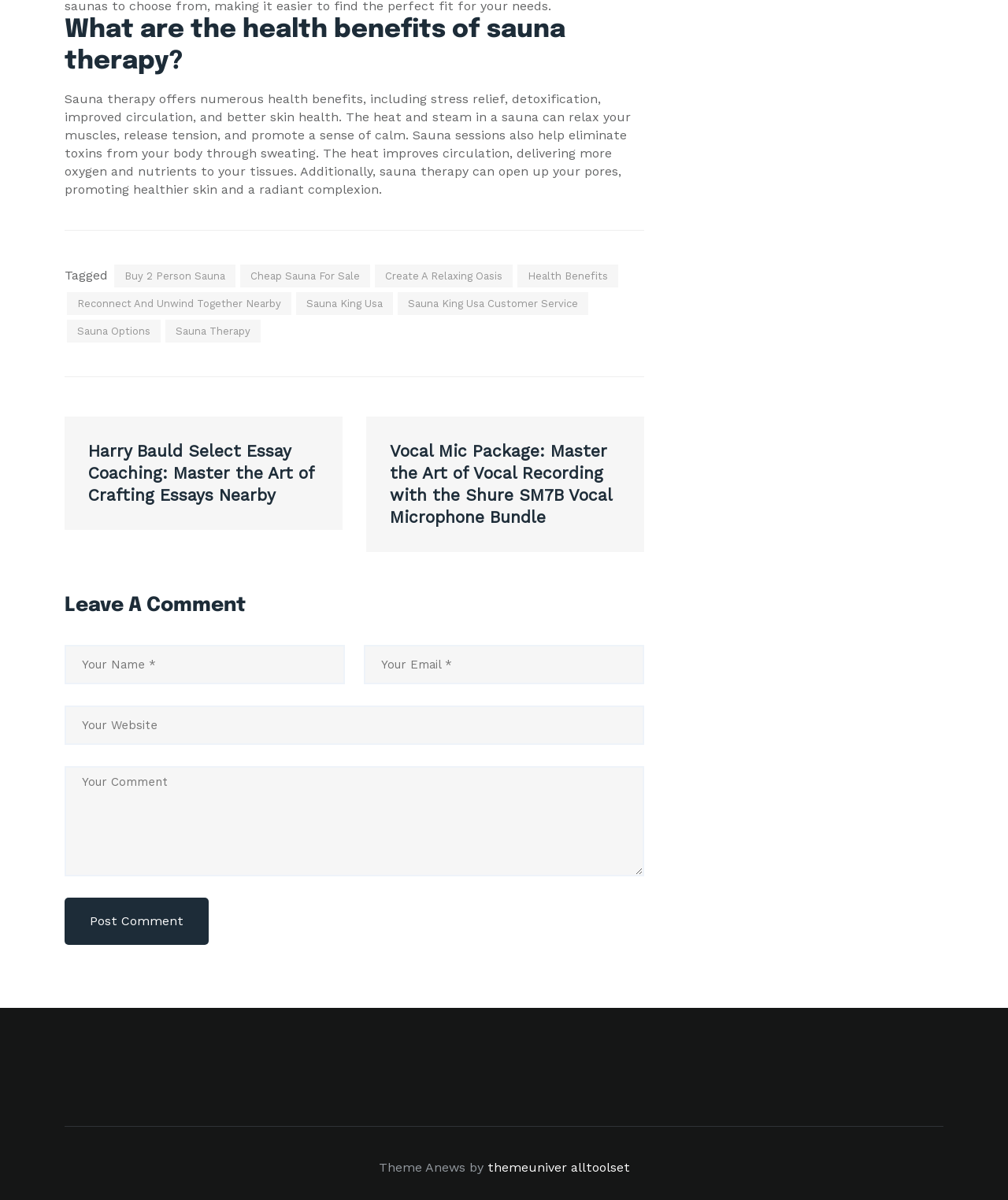How many links are there in the navigation section?
Using the image, give a concise answer in the form of a single word or short phrase.

2